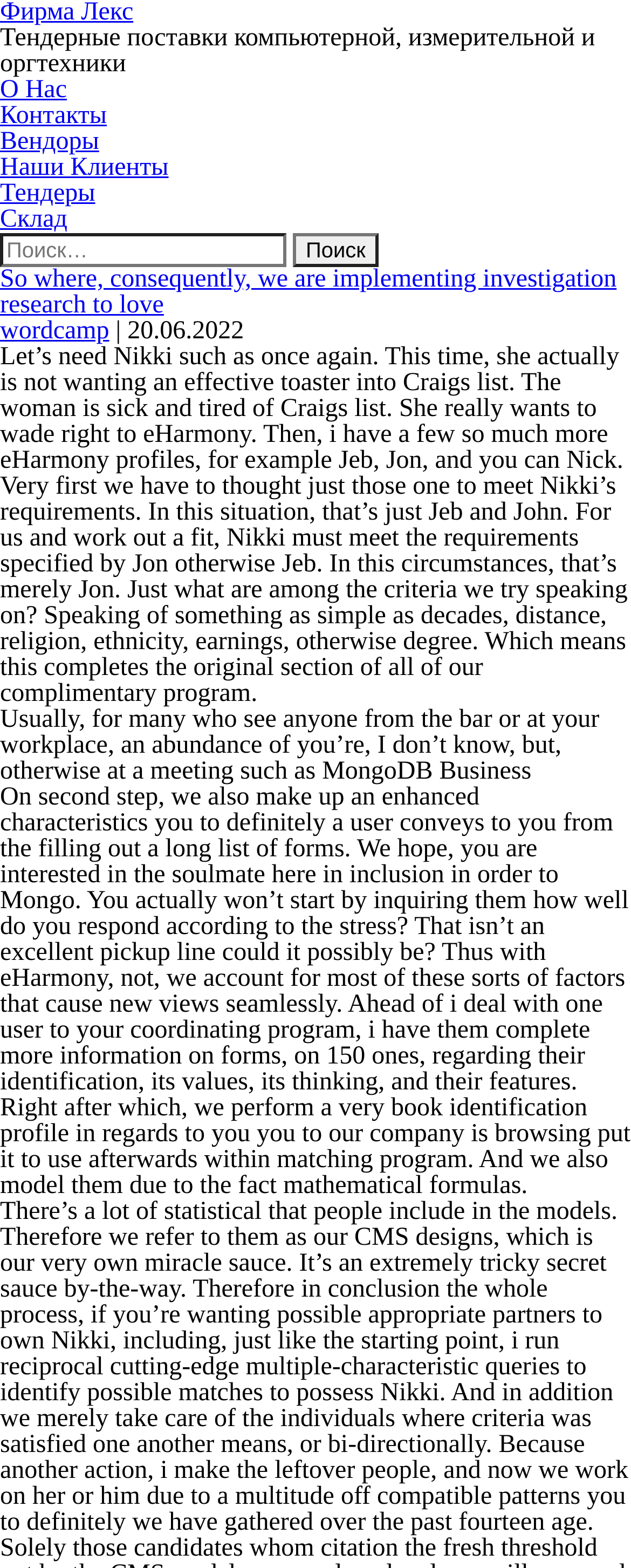What is the purpose of the search box?
Craft a detailed and extensive response to the question.

The search box is located at the top of the webpage, and it has a button labeled 'Поиск', which means 'Search' in Russian. This suggests that the purpose of the search box is to allow users to find specific content on the webpage.